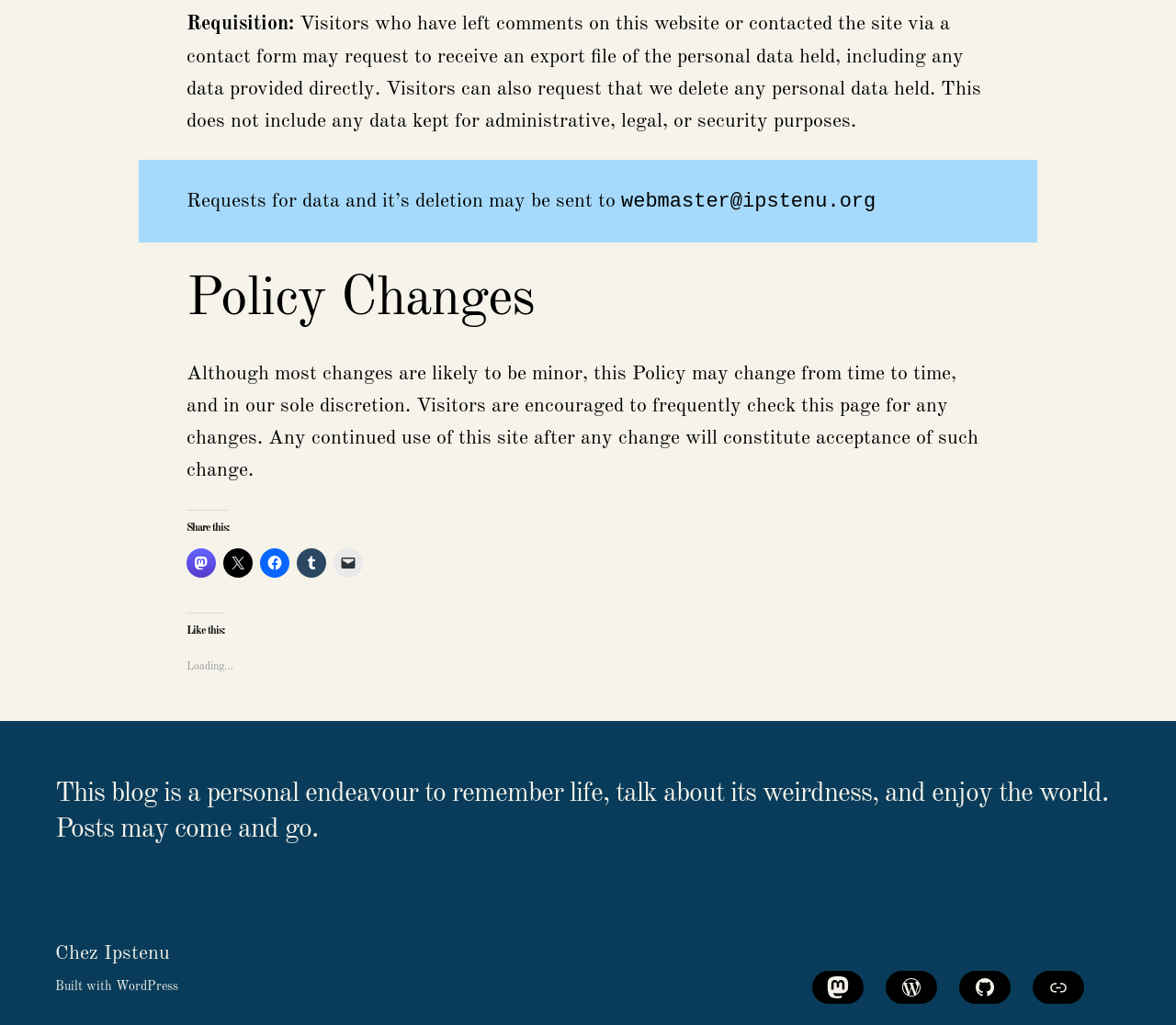Predict the bounding box coordinates for the UI element described as: "Link". The coordinates should be four float numbers between 0 and 1, presented as [left, top, right, bottom].

[0.878, 0.824, 0.922, 0.857]